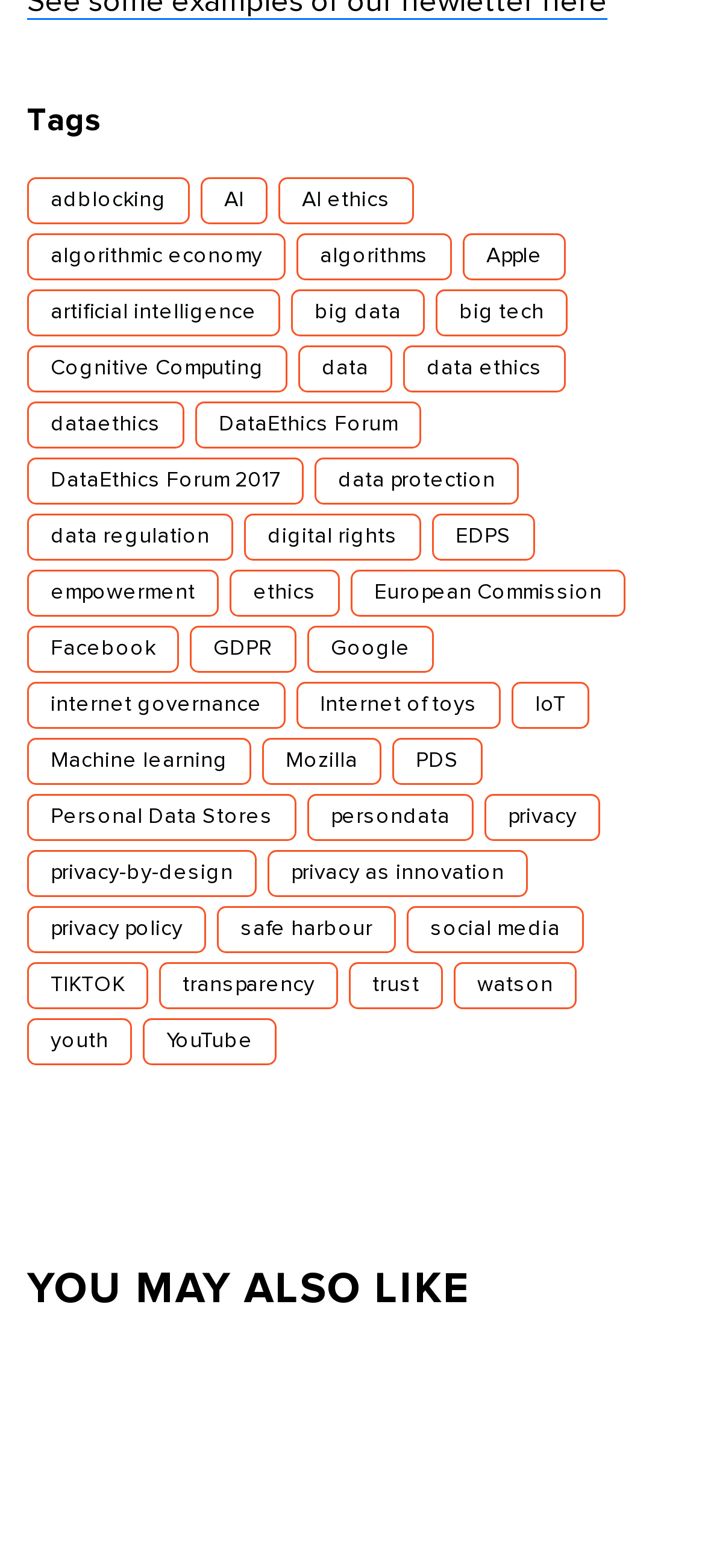Determine the bounding box coordinates for the area that needs to be clicked to fulfill this task: "Go to about us". The coordinates must be given as four float numbers between 0 and 1, i.e., [left, top, right, bottom].

None